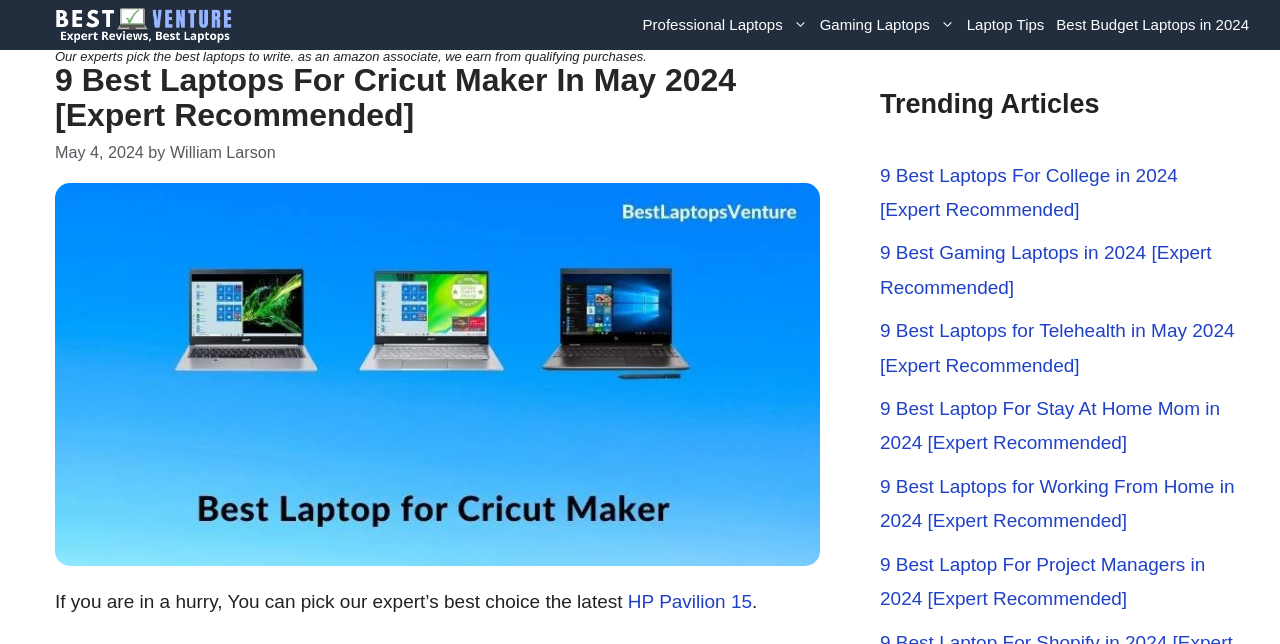Please answer the following question as detailed as possible based on the image: 
What is the expert's best choice for Cricut maker?

The text 'If you are in a hurry, You can pick our expert’s best choice the latest' is followed by a link to 'HP Pavilion 15', indicating that HP Pavilion 15 is the expert's best choice for Cricut maker.